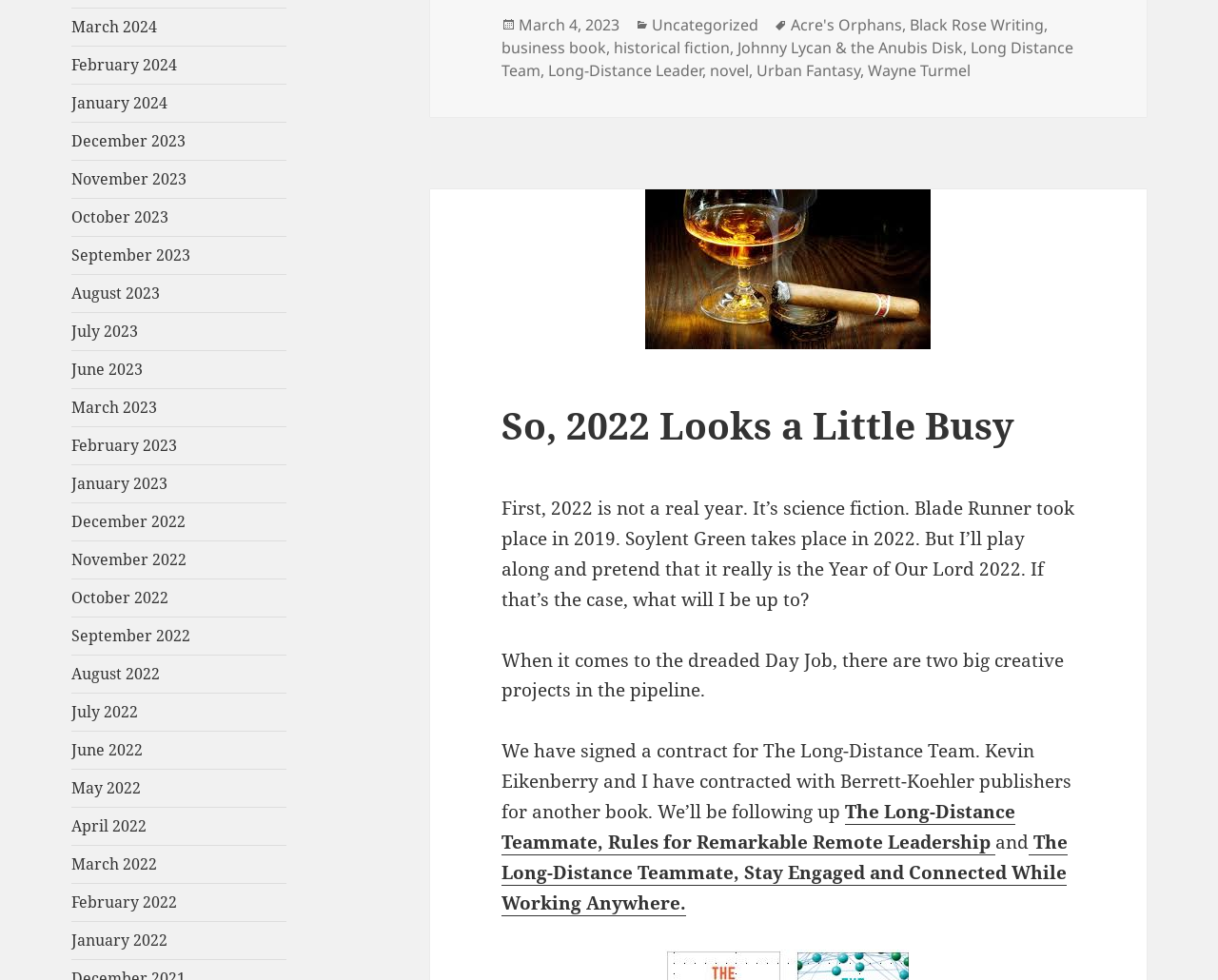Give a one-word or short phrase answer to the question: 
What is the category of the post?

Uncategorized